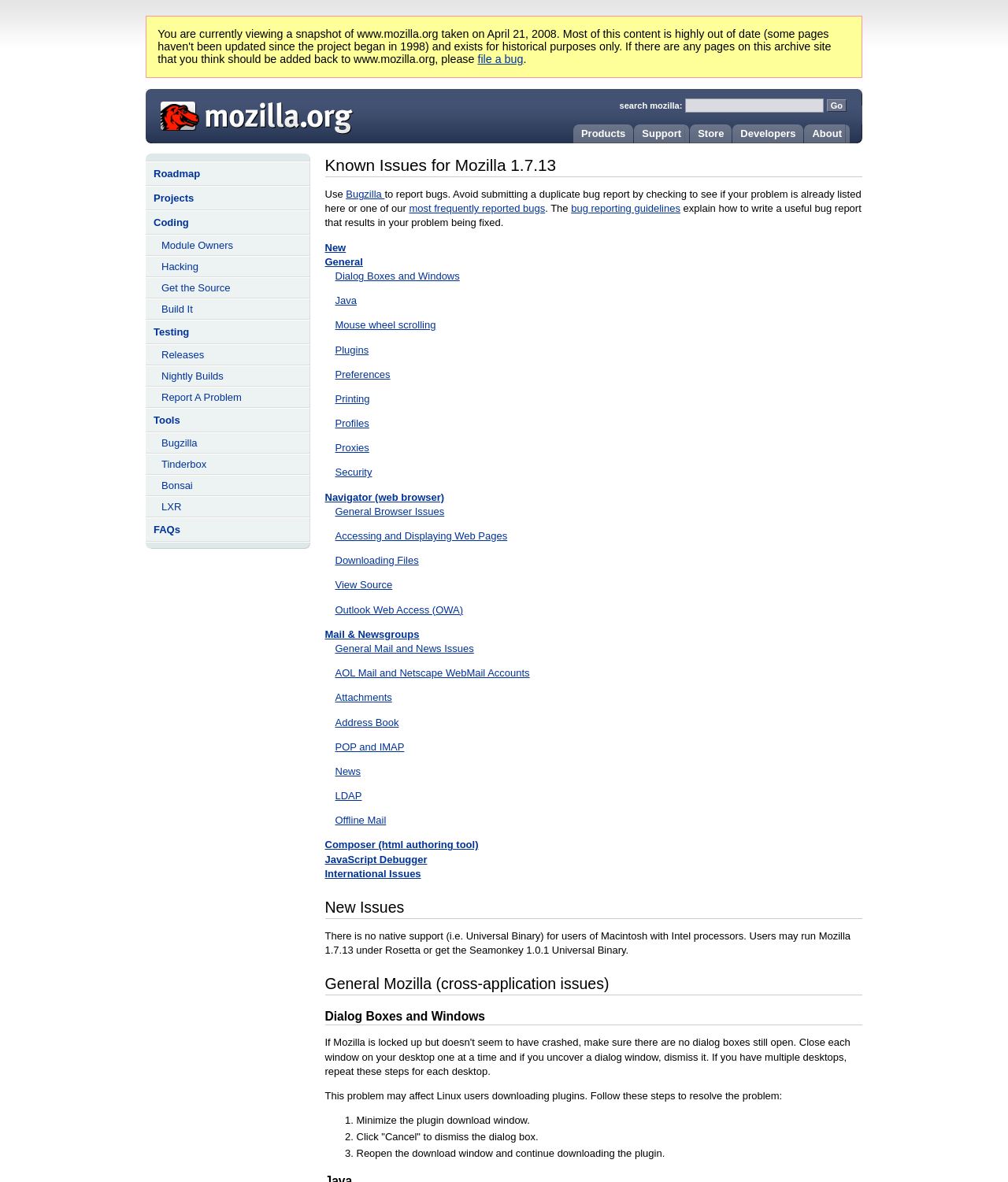What is the link to report bugs?
Using the visual information, reply with a single word or short phrase.

Bugzilla